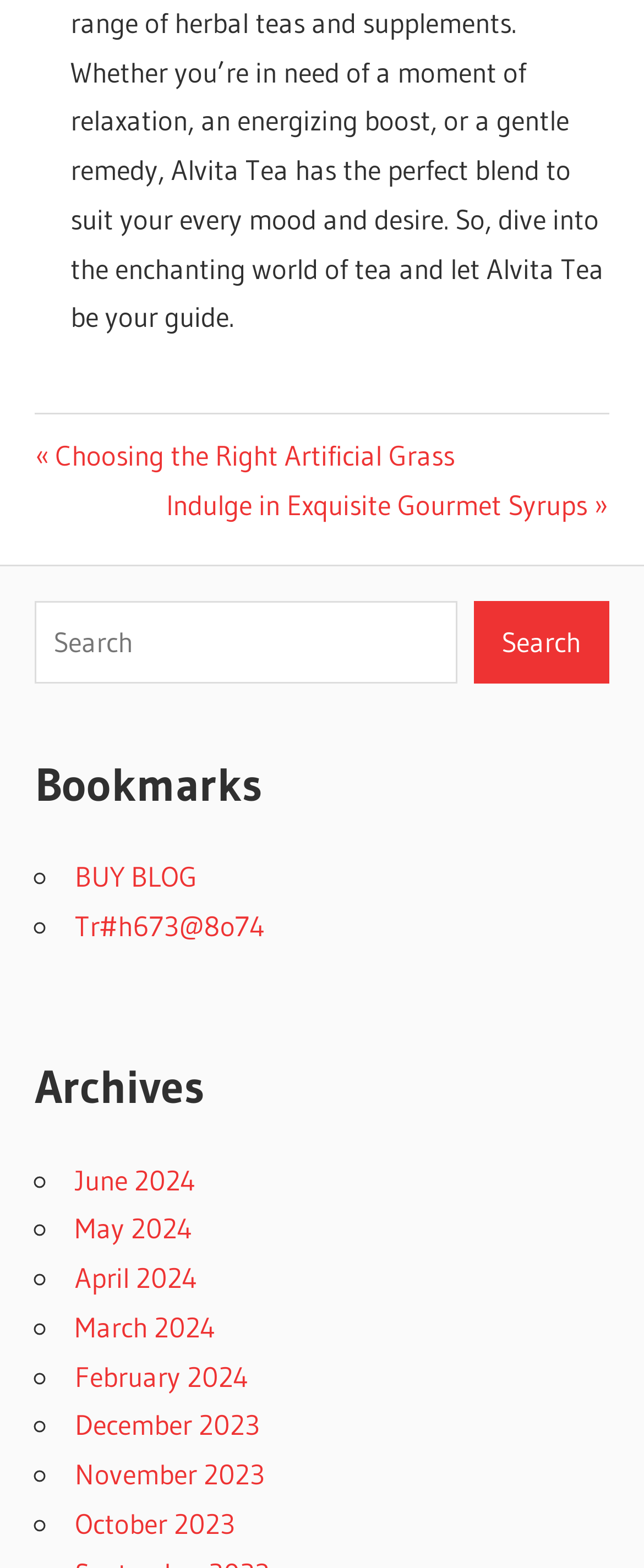Please determine the bounding box coordinates of the clickable area required to carry out the following instruction: "View June 2024 archives". The coordinates must be four float numbers between 0 and 1, represented as [left, top, right, bottom].

[0.116, 0.741, 0.303, 0.763]